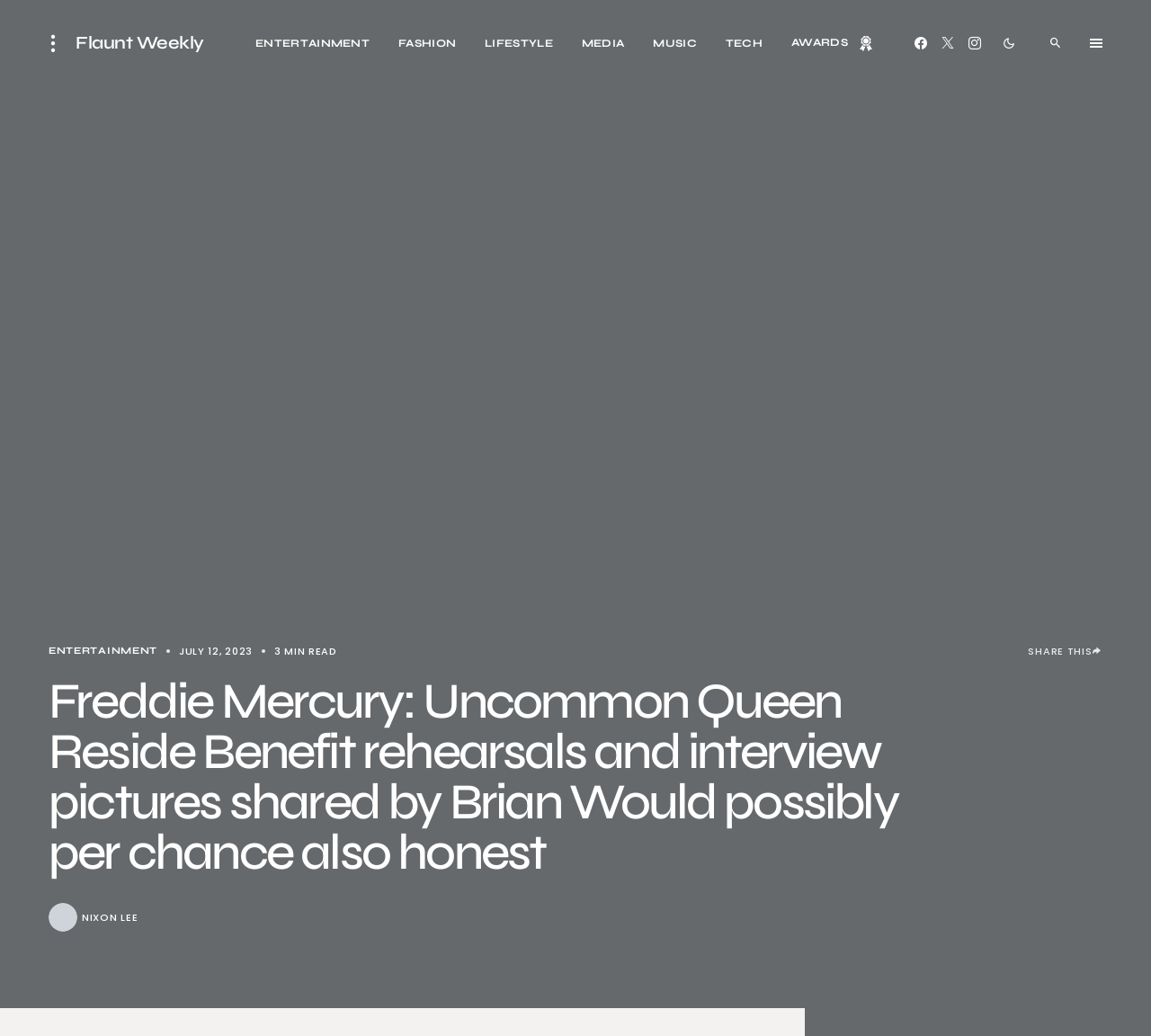What social media platforms can users share the article on?
Please provide a single word or phrase based on the screenshot.

Facebook, Twitter, Instagram